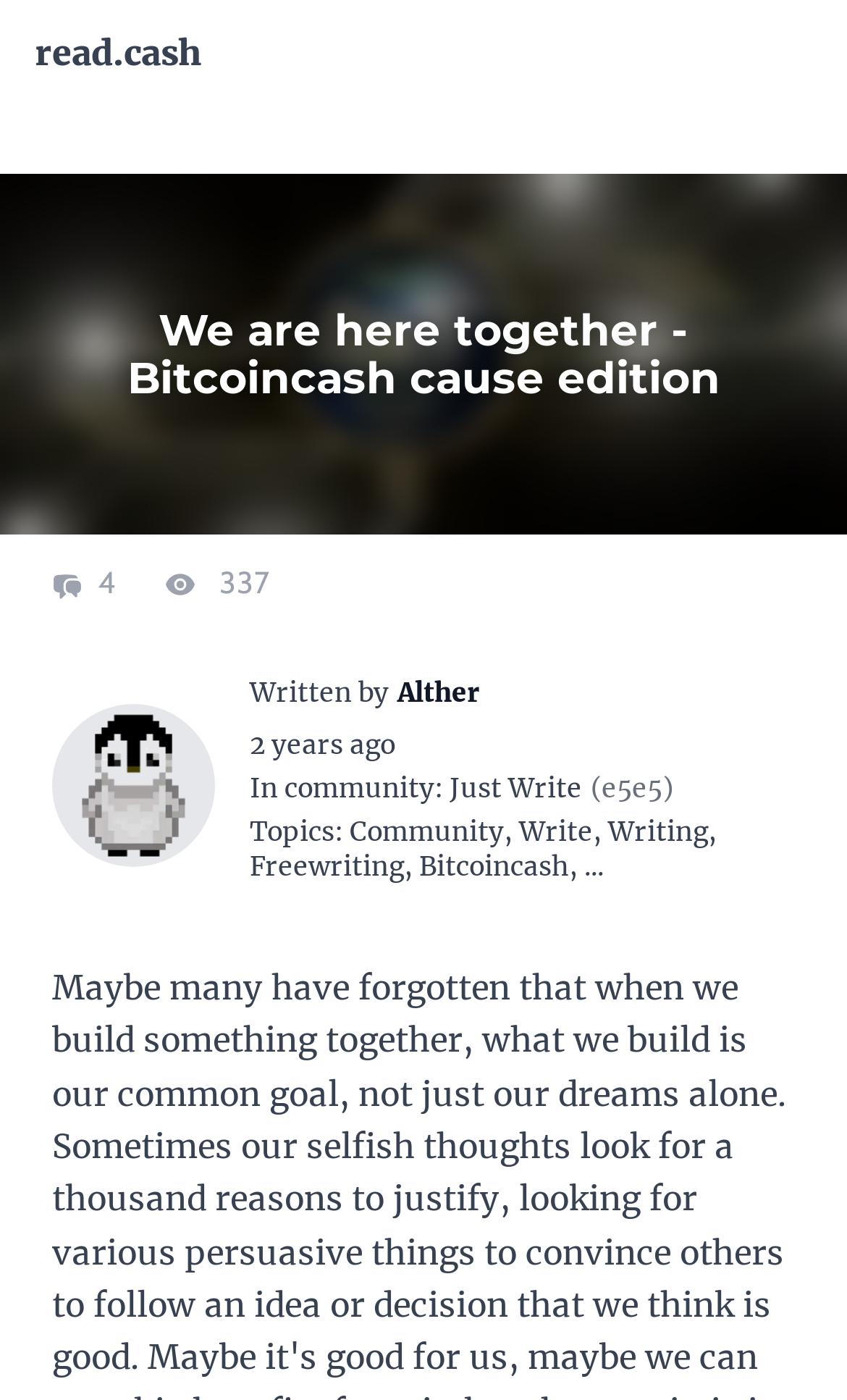How many people saw this article?
Based on the screenshot, answer the question with a single word or phrase.

337